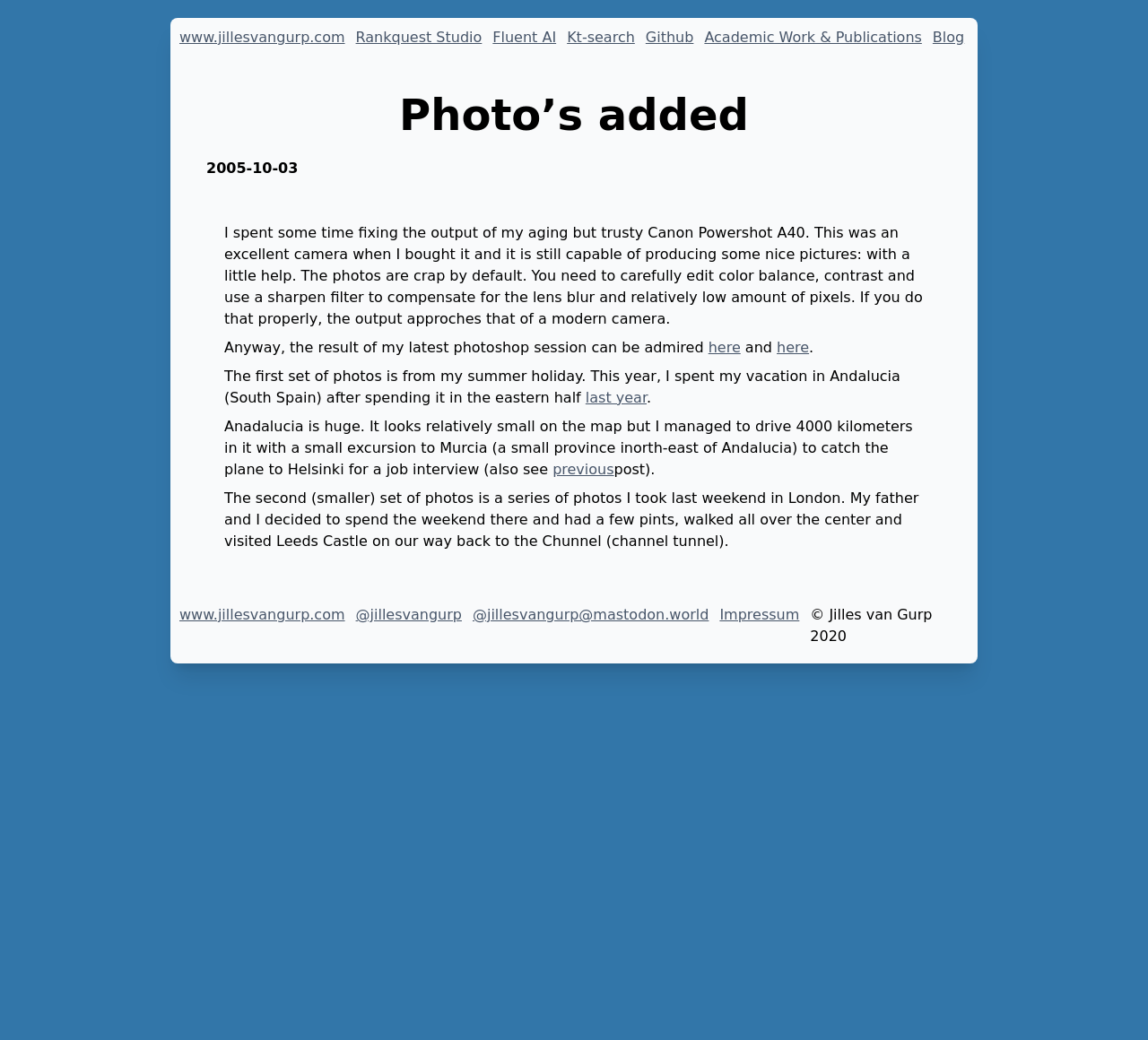What is the name of the province mentioned in the webpage?
Refer to the image and provide a thorough answer to the question.

The author mentions in the StaticText element that they took a small excursion to Murcia, which is a small province in north-east of Andalucia, to catch a plane to Helsinki for a job interview.